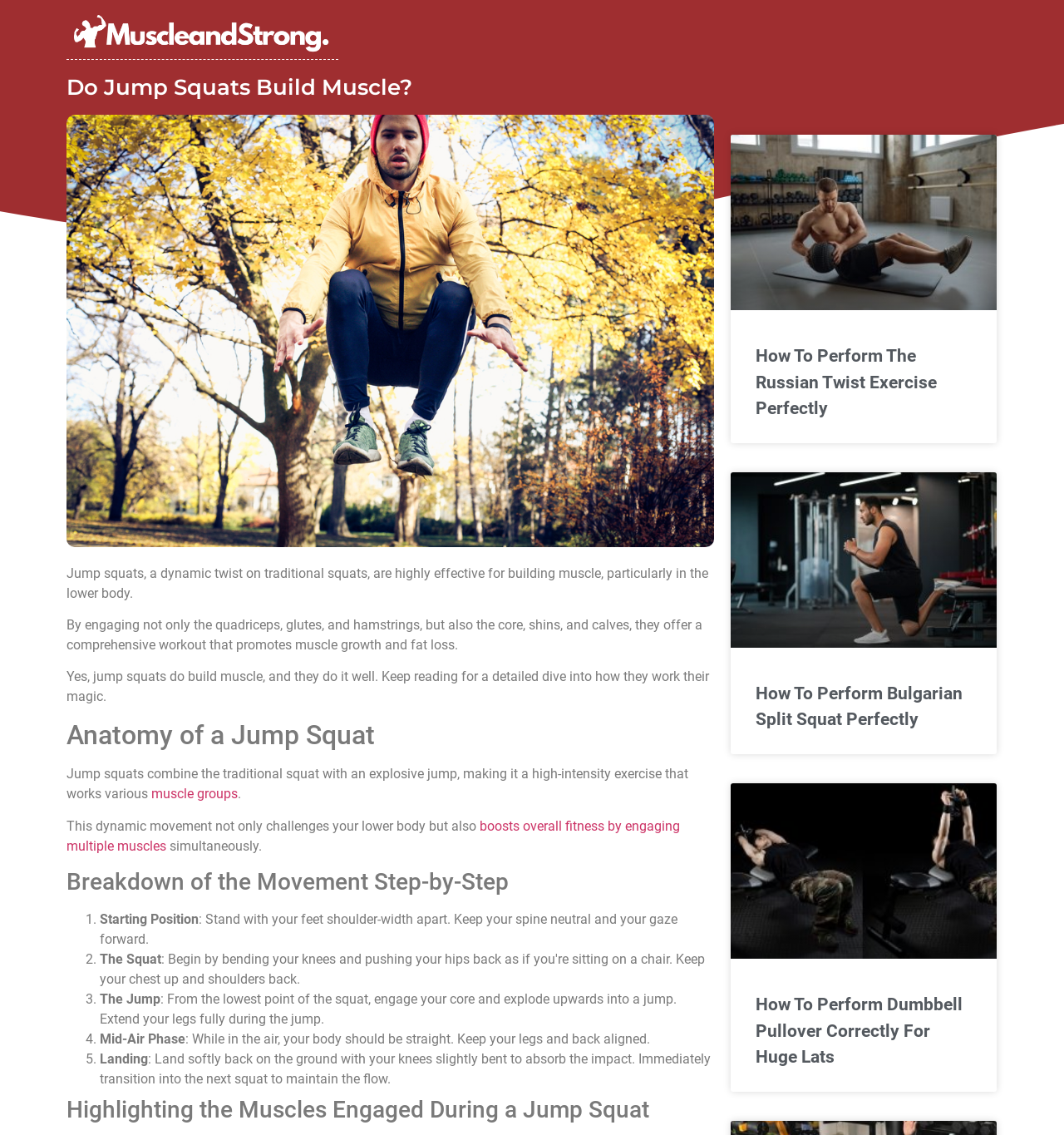What is the text of the webpage's headline?

Do Jump Squats Build Muscle?